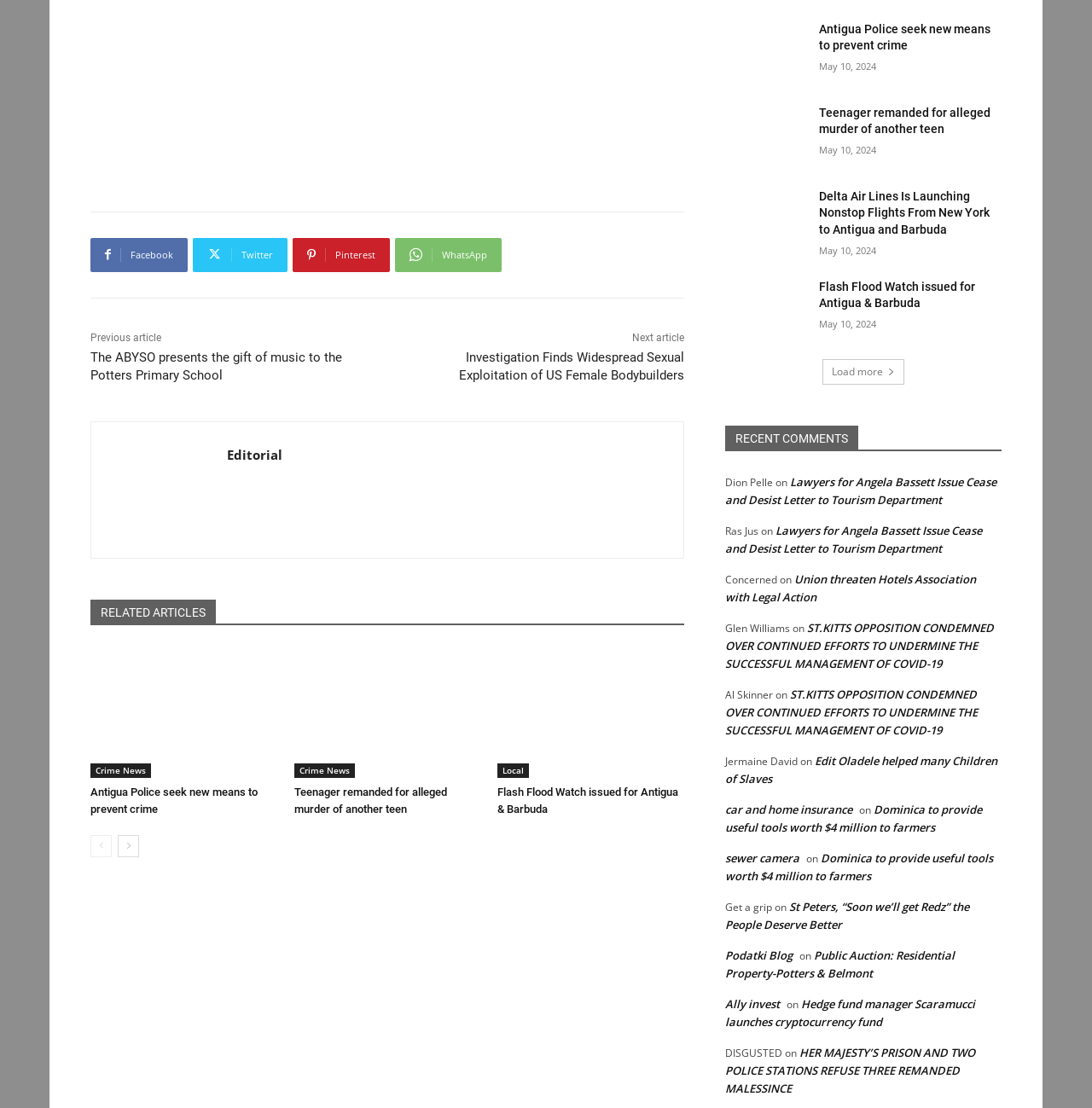Locate the bounding box coordinates of the area that needs to be clicked to fulfill the following instruction: "Go to the next page". The coordinates should be in the format of four float numbers between 0 and 1, namely [left, top, right, bottom].

[0.108, 0.753, 0.127, 0.773]